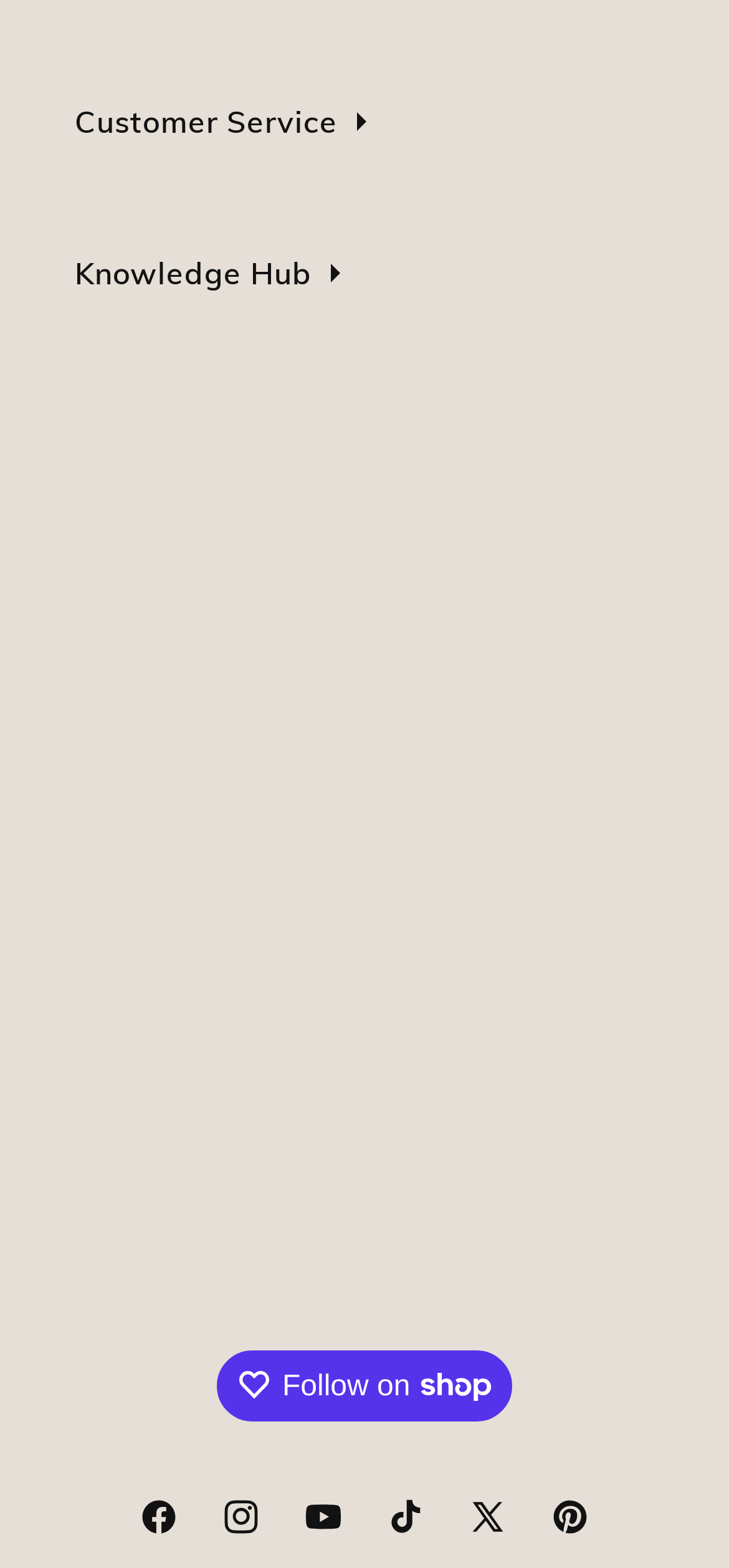Pinpoint the bounding box coordinates of the element you need to click to execute the following instruction: "Follow on Shop". The bounding box should be represented by four float numbers between 0 and 1, in the format [left, top, right, bottom].

[0.297, 0.861, 0.703, 0.905]